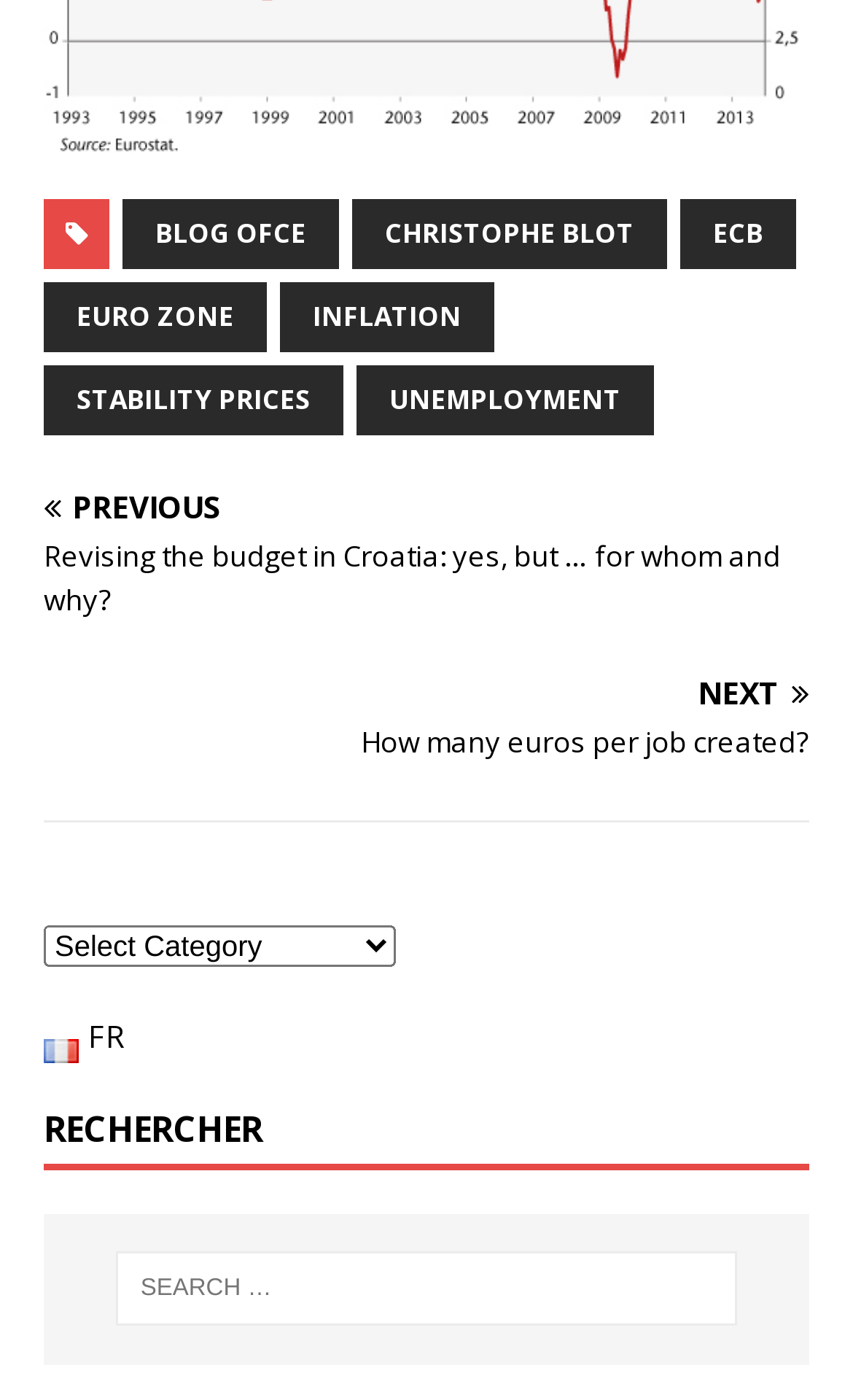Kindly provide the bounding box coordinates of the section you need to click on to fulfill the given instruction: "Go to blog".

[0.144, 0.142, 0.397, 0.192]